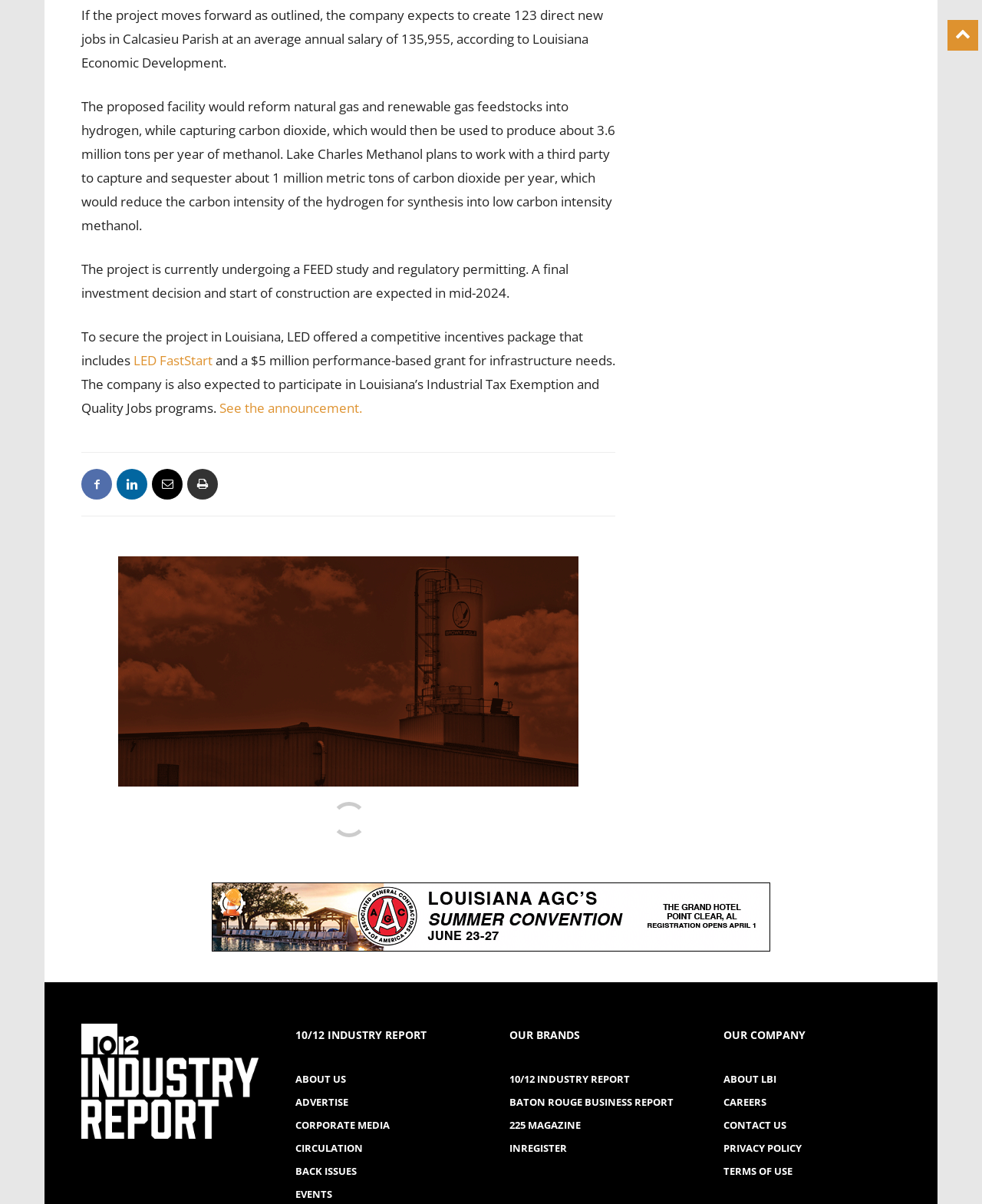What is the name of the program that the company is expected to participate in?
Please elaborate on the answer to the question with detailed information.

I found the answer by reading the fourth StaticText element, which mentions that the company is also expected to participate in Louisiana’s Industrial Tax Exemption and Quality Jobs programs.